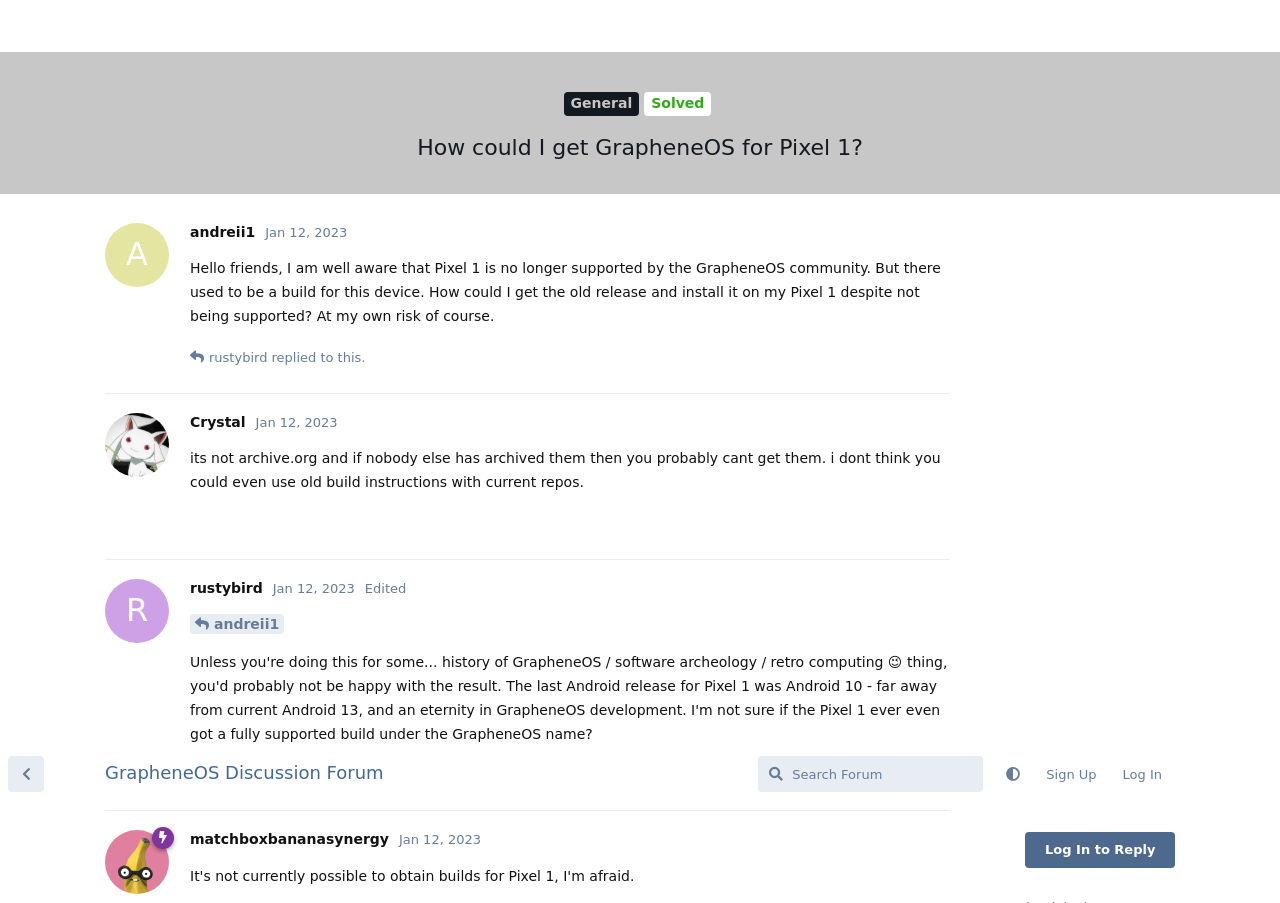Provide a short, one-word or phrase answer to the question below:
What is the date of the original post?

January 2023